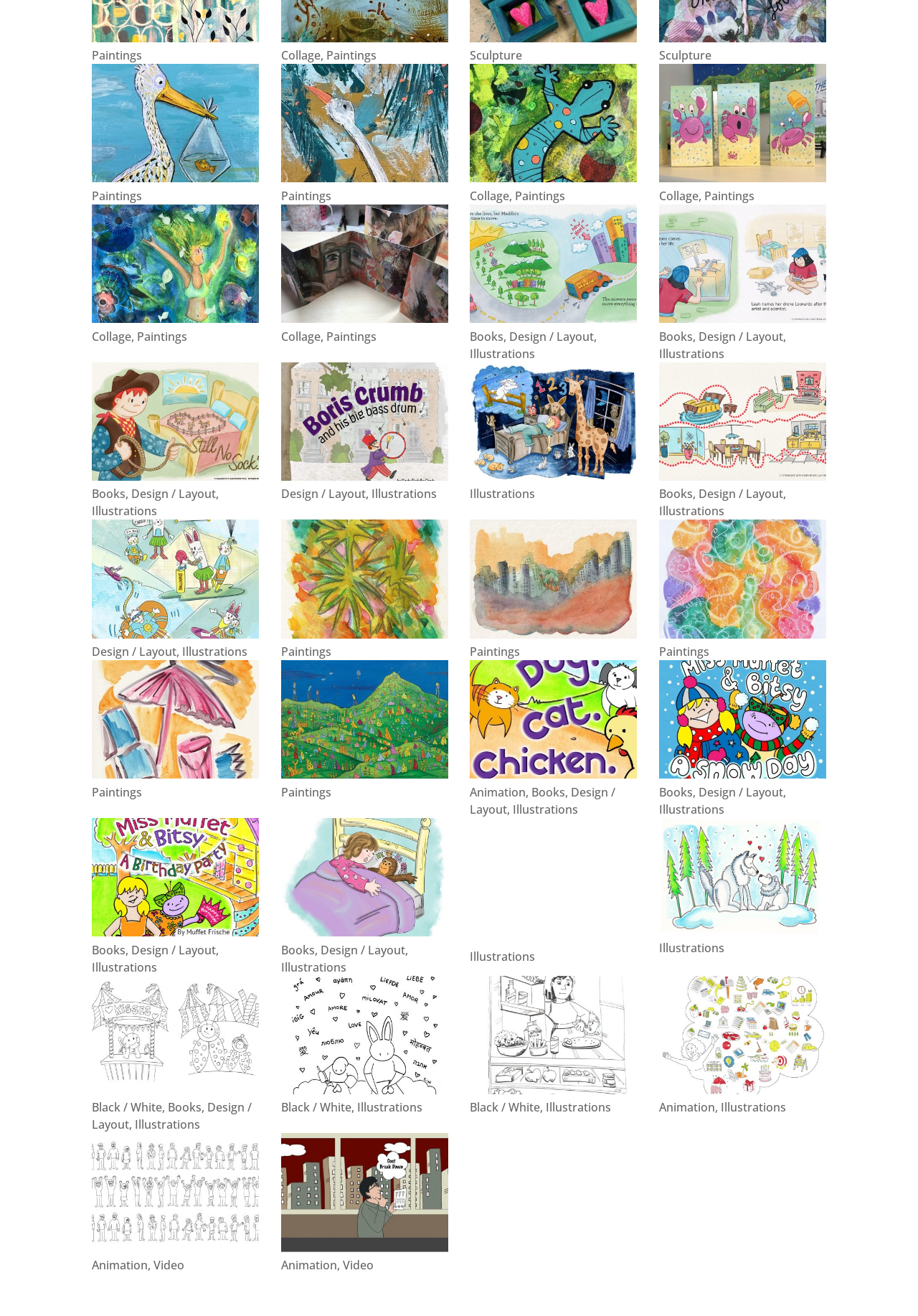What is the theme of the book 'Leonardo The Drone – Book 1: Photos from the Sky'? Look at the image and give a one-word or short phrase answer.

Drone